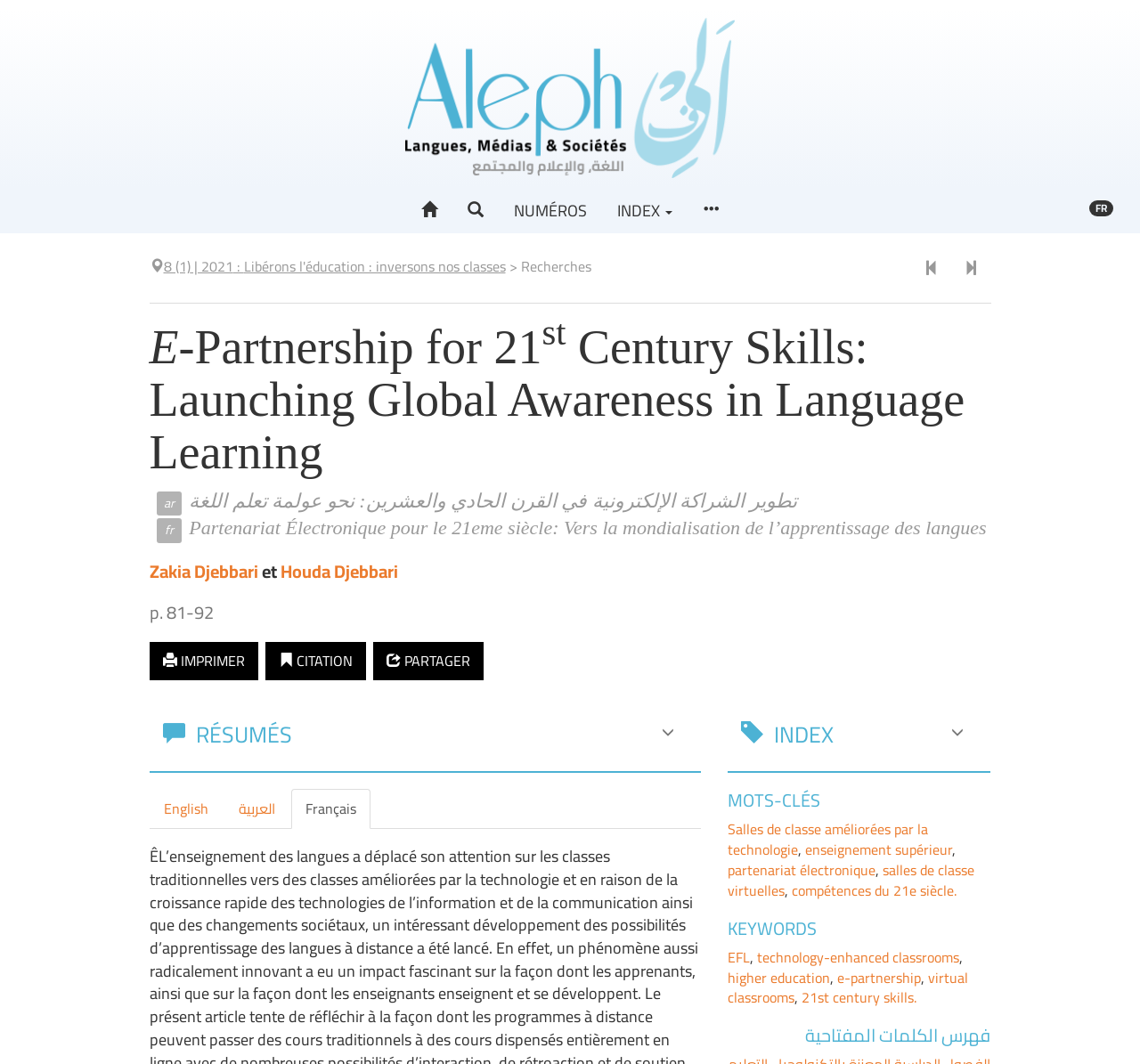Answer the question with a brief word or phrase:
Who are the authors of the article?

Zakia Djebbari and Houda Djebbari